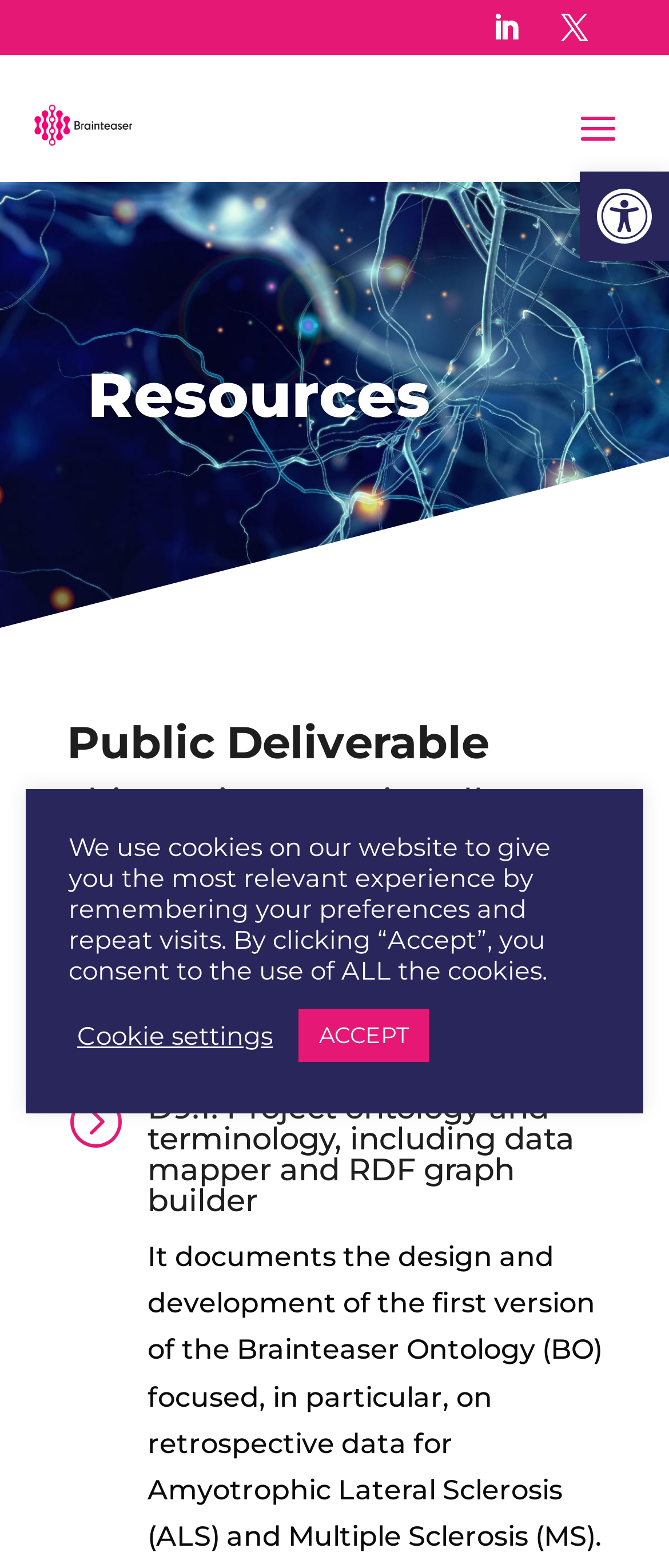Locate and provide the bounding box coordinates for the HTML element that matches this description: "Open toolbar Accessibility Tools".

[0.867, 0.109, 1.0, 0.166]